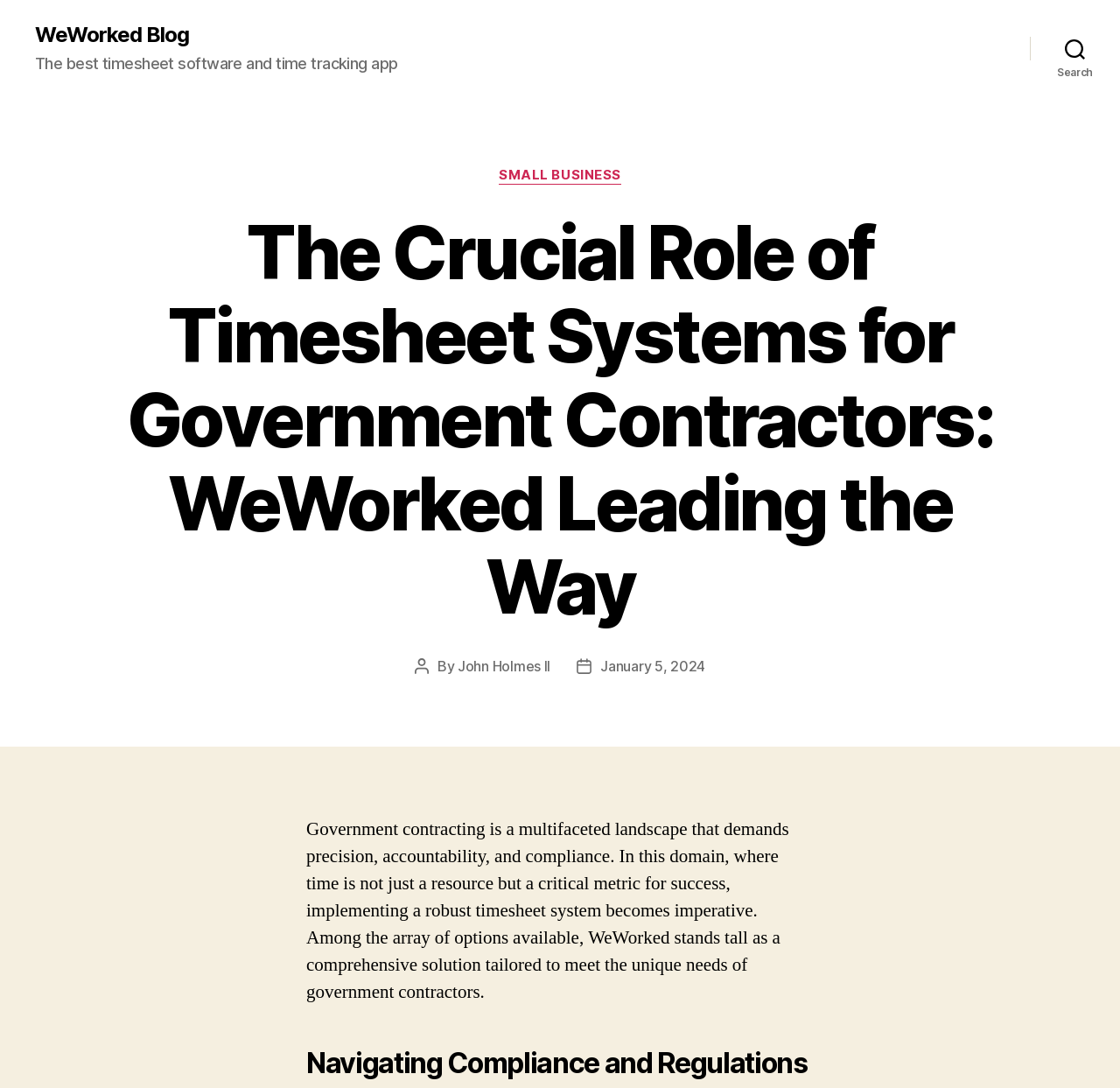Find the bounding box of the UI element described as: "Small Business". The bounding box coordinates should be given as four float values between 0 and 1, i.e., [left, top, right, bottom].

[0.445, 0.154, 0.555, 0.17]